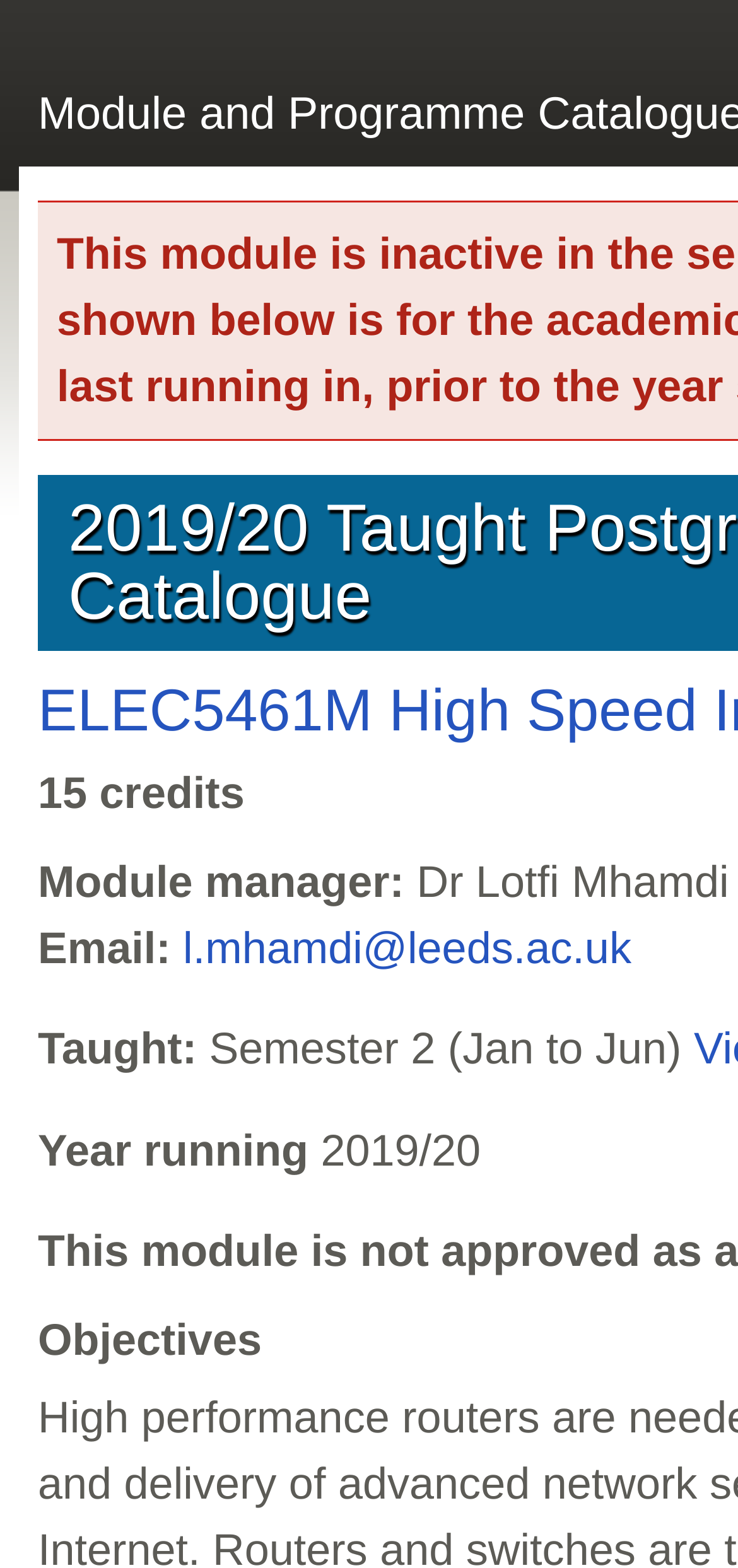Locate the primary heading on the webpage and return its text.

2019/20 Taught Postgraduate Module Catalogue